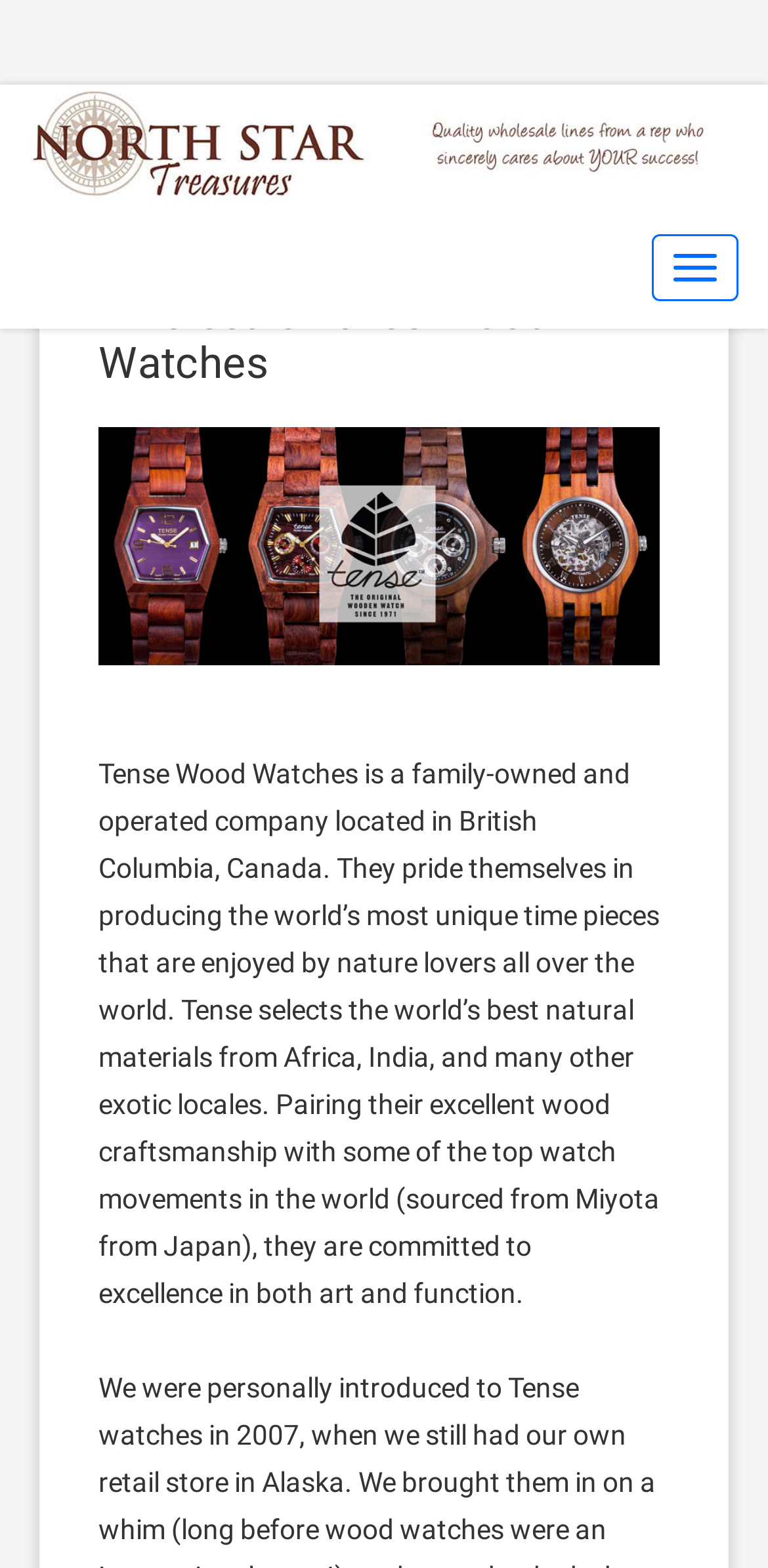Can you look at the image and give a comprehensive answer to the question:
What is the company name?

The company name can be found in the static text element which describes the company. The text states 'Tense Wood Watches is a family-owned and operated company located in British Columbia, Canada.'